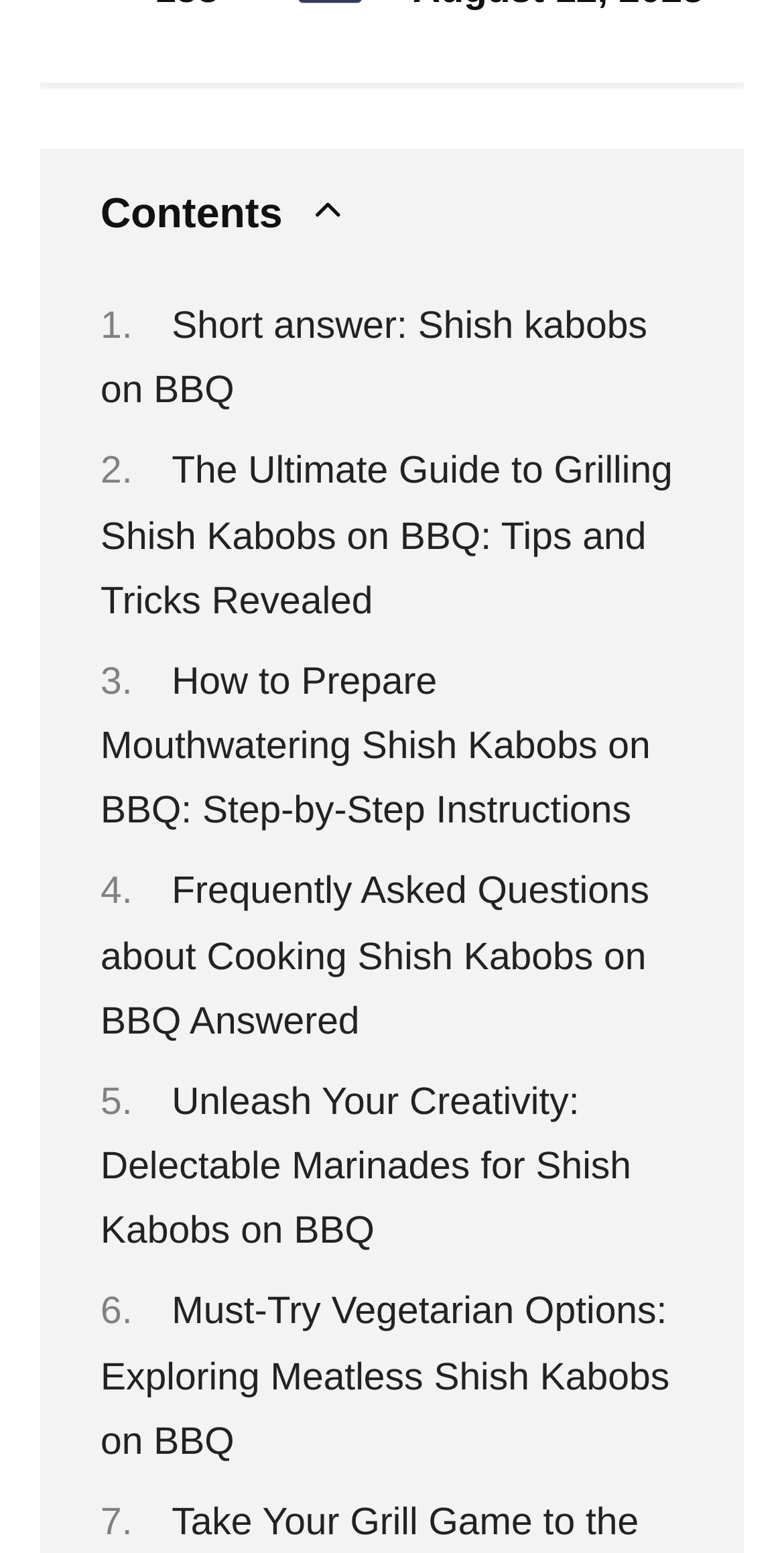Please answer the following question using a single word or phrase: 
How many links are provided on the webpage?

6